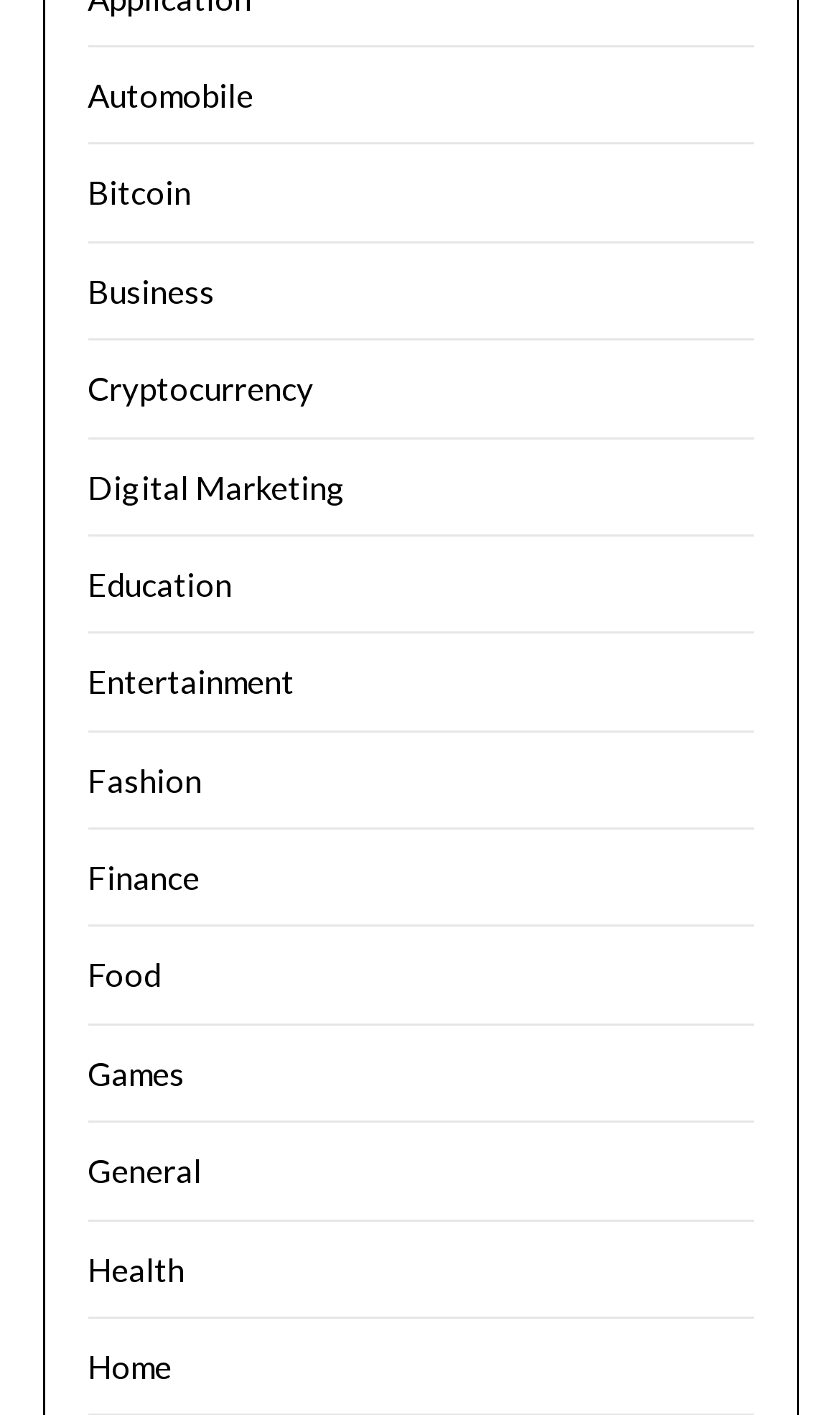What is the last category listed on the webpage?
Using the image as a reference, answer with just one word or a short phrase.

Home